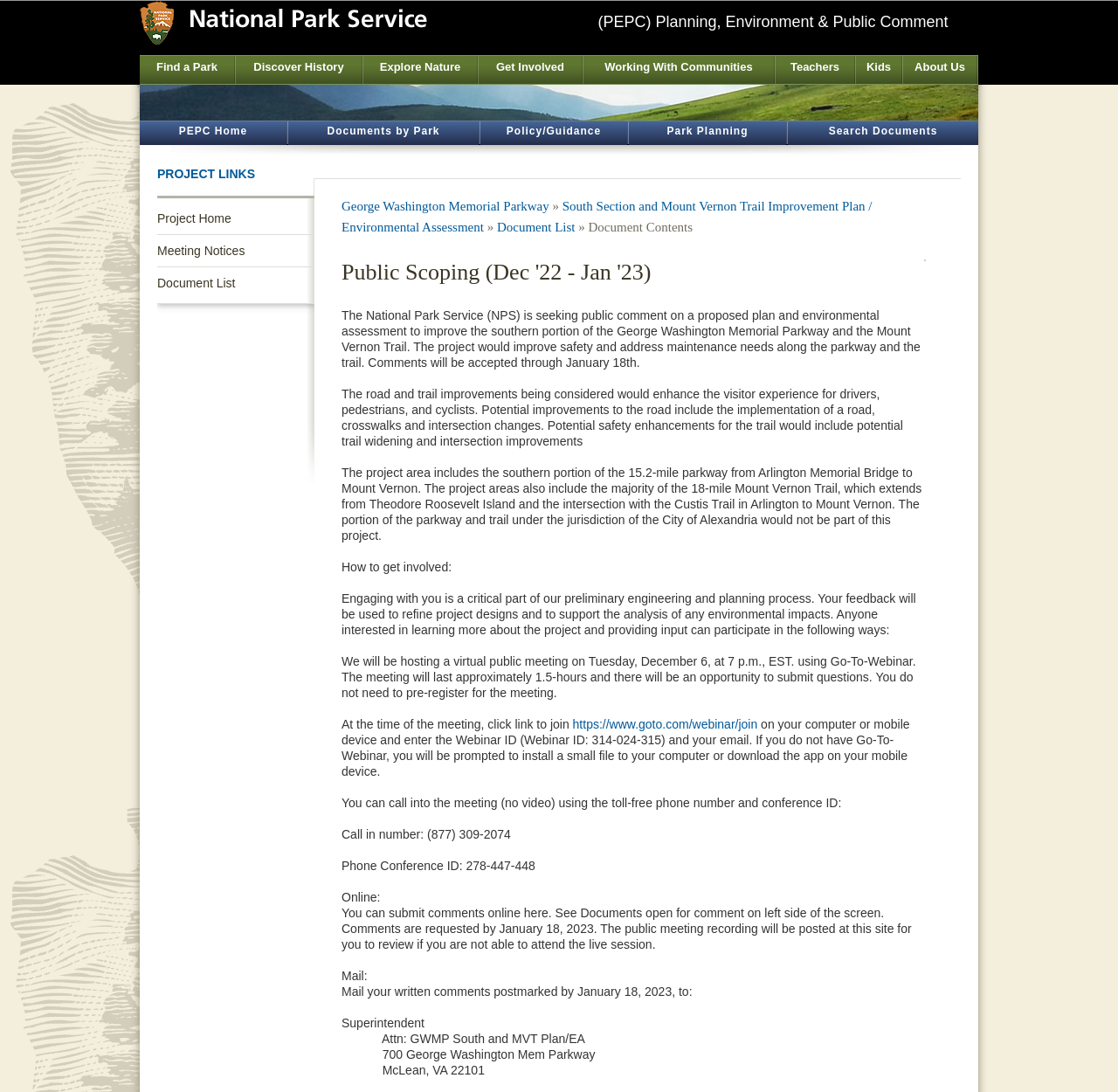What is the purpose of the project?
From the image, provide a succinct answer in one word or a short phrase.

Improve safety and address maintenance needs